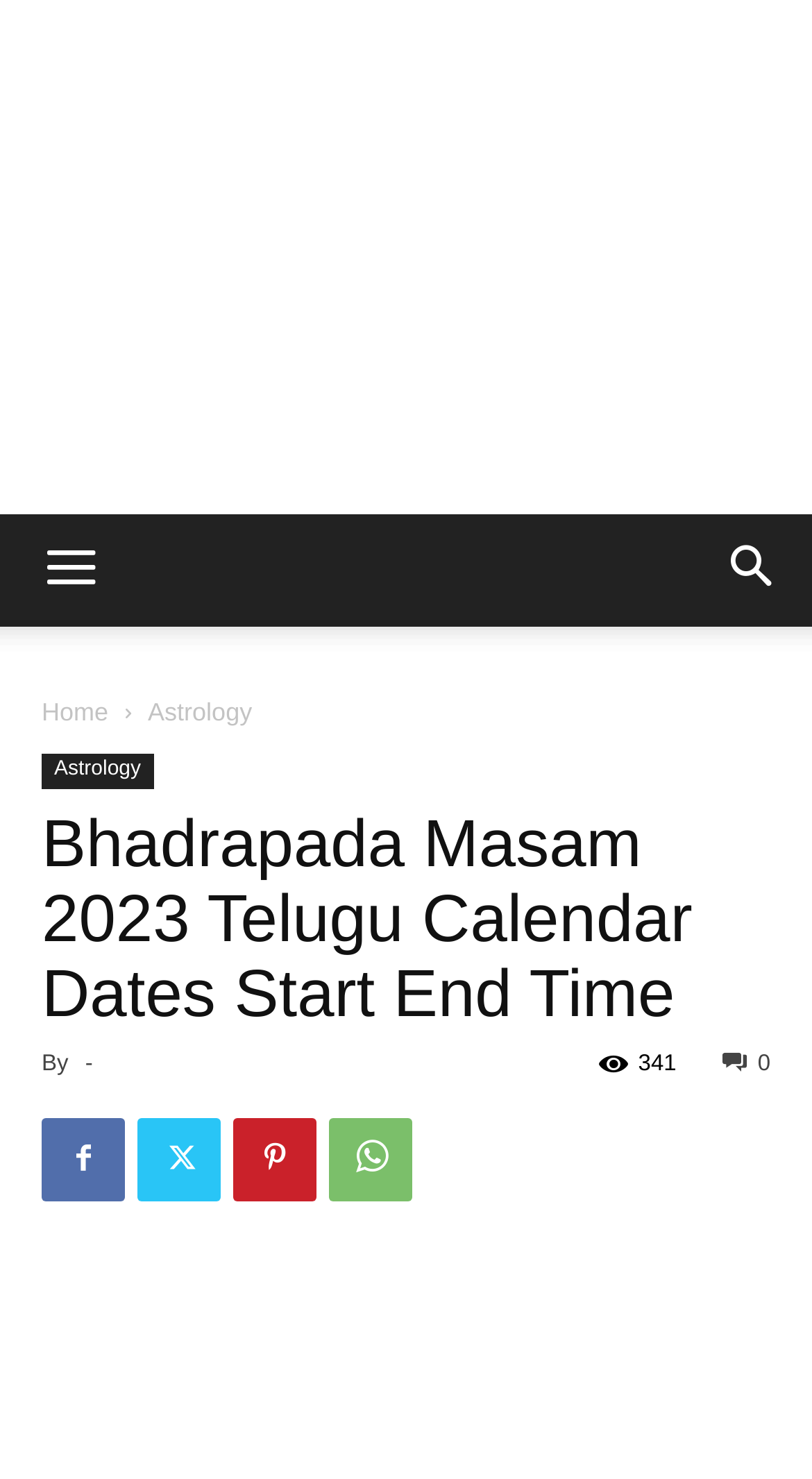Refer to the screenshot and answer the following question in detail:
How many navigation links are available at the top?

The question can be answered by counting the number of navigation links available at the top, which are 'Home' and 'Astrology', totaling 2 links.